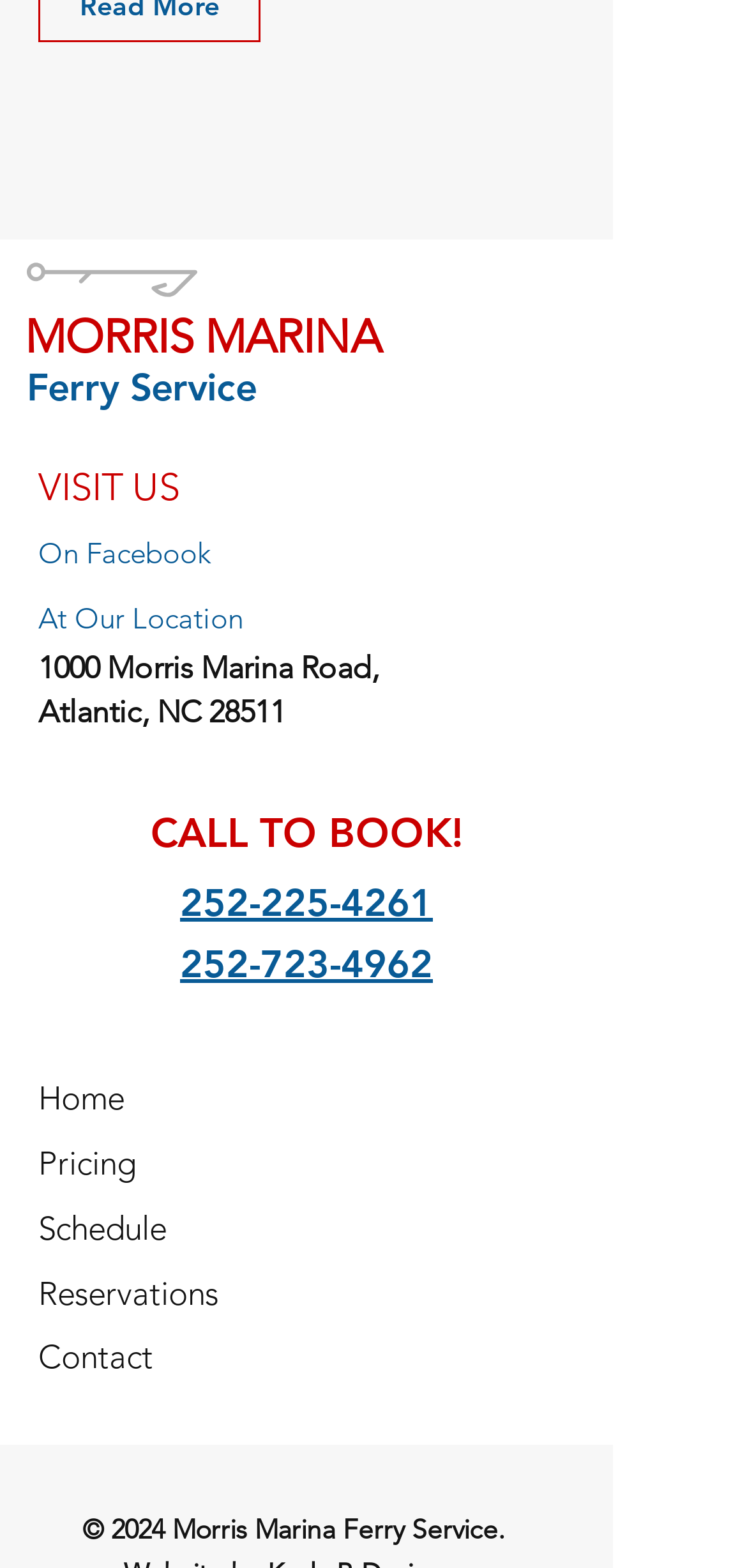Please determine the bounding box coordinates of the element's region to click for the following instruction: "visit MORRIS MARINA".

[0.033, 0.197, 0.51, 0.233]